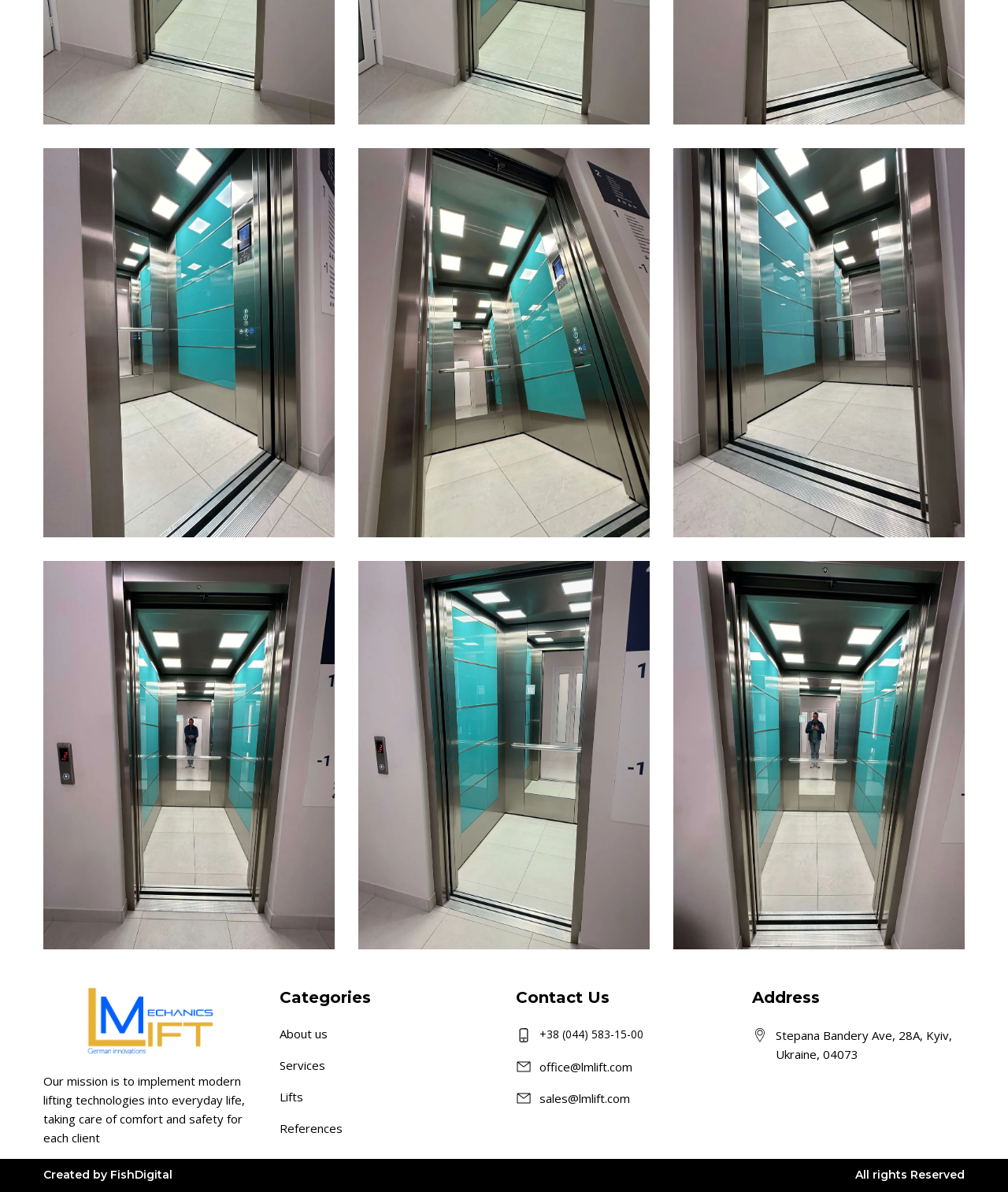Provide your answer to the question using just one word or phrase: What is the company's mission?

Comfort and safety